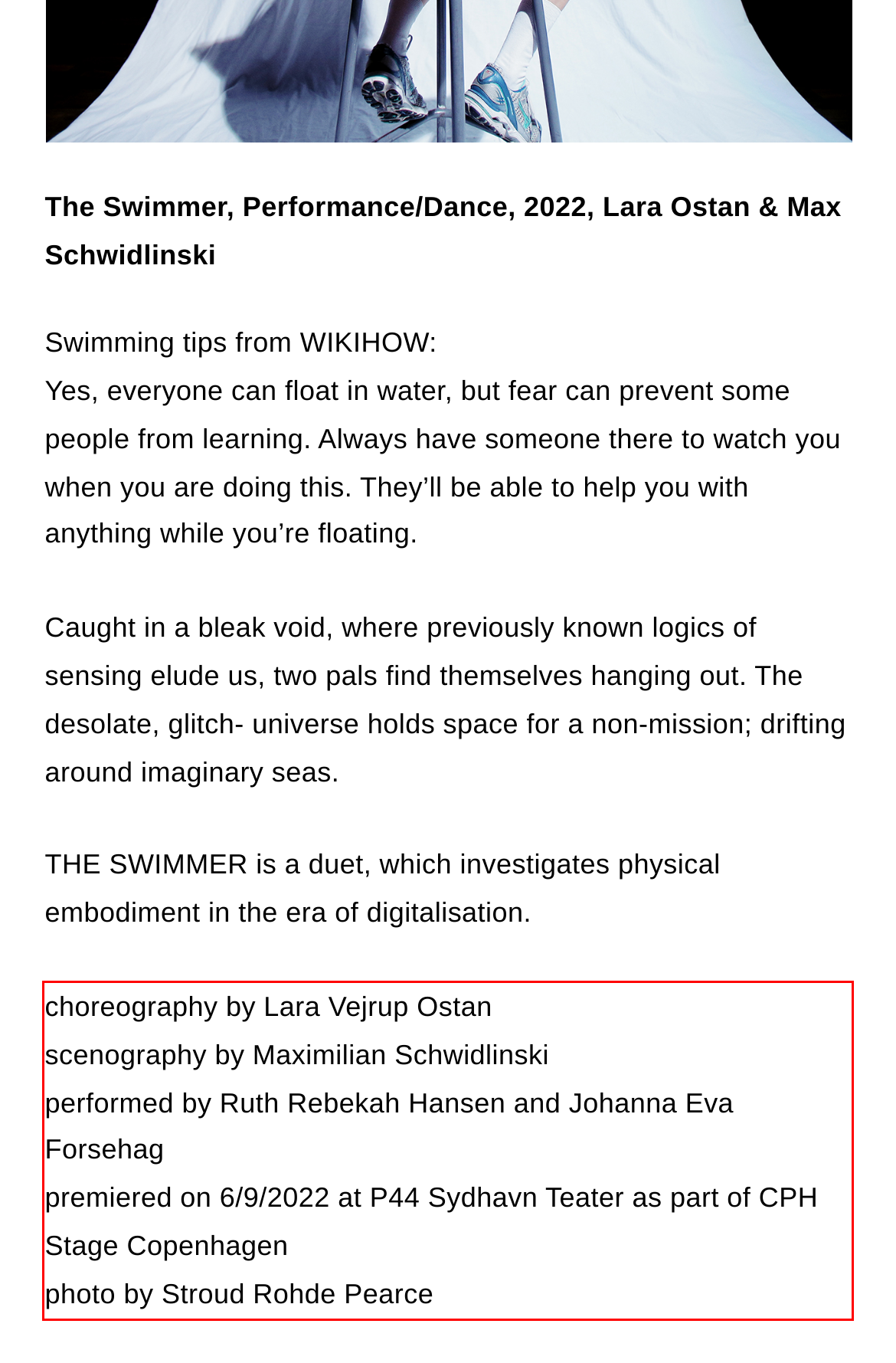With the given screenshot of a webpage, locate the red rectangle bounding box and extract the text content using OCR.

choreography by Lara Vejrup Ostan scenography by Maximilian Schwidlinski performed by Ruth Rebekah Hansen and Johanna Eva Forsehag premiered on 6/9/2022 at P44 Sydhavn Teater as part of CPH Stage Copenhagen photo by Stroud Rohde Pearce